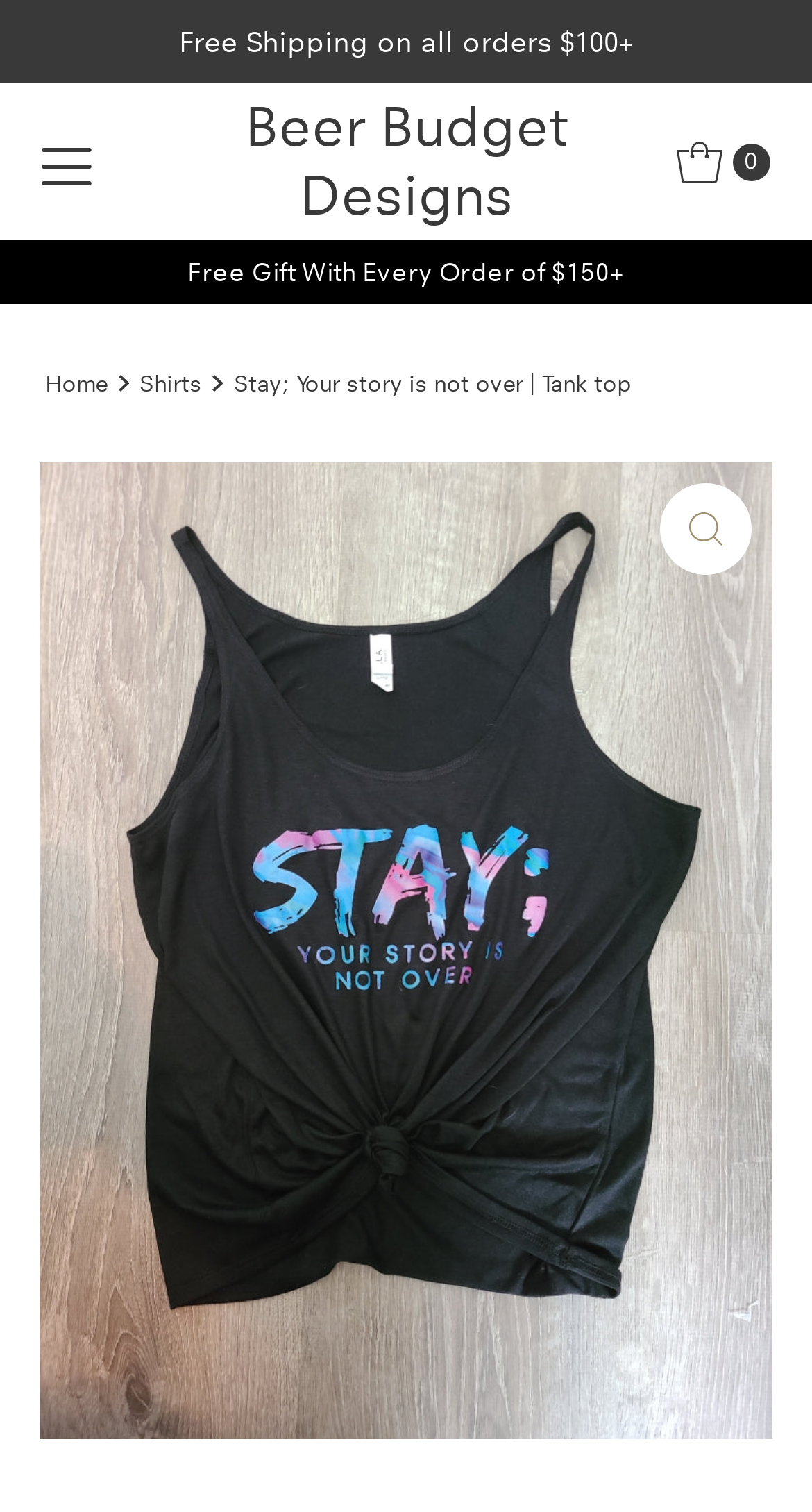Please provide the main heading of the webpage content.

Stay; Your story is not over | Tank top